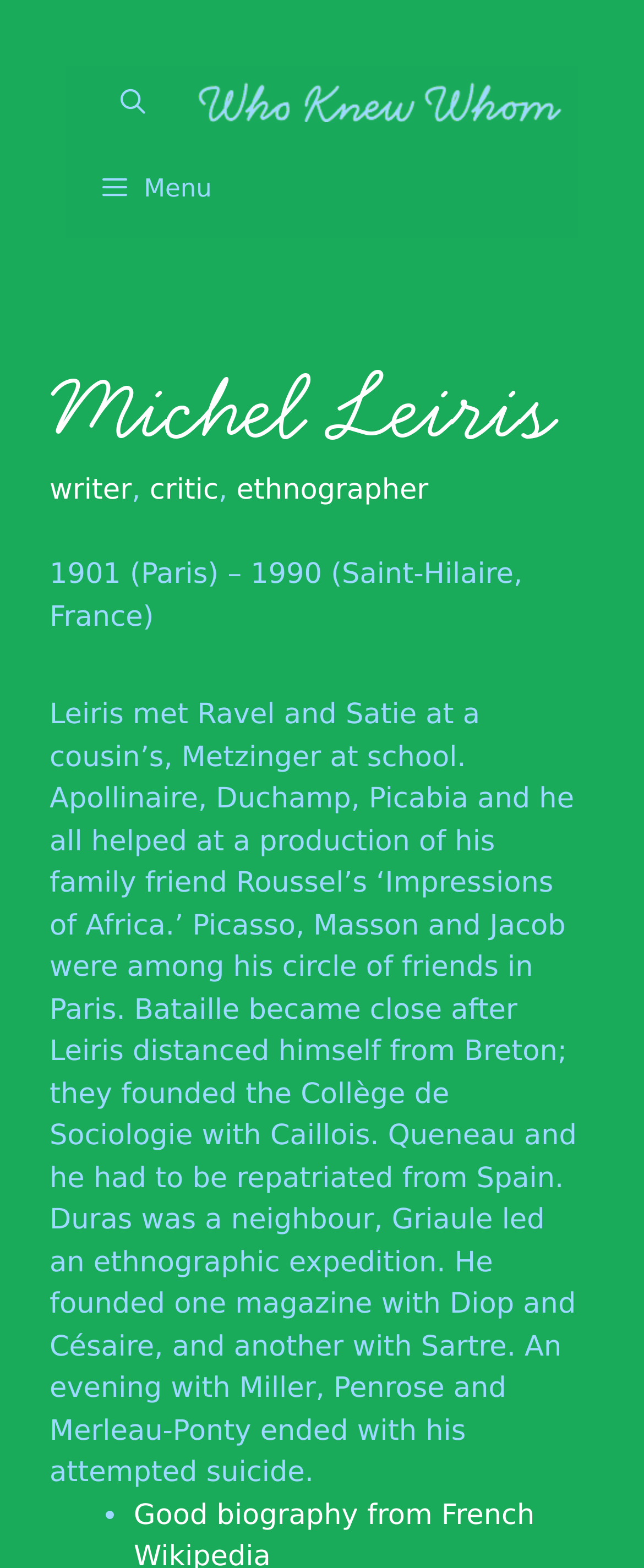Refer to the image and provide a thorough answer to this question:
What was the name of the production that Michel Leiris helped with?

I determined the name of the production by reading the static text element that describes Michel Leiris' life. The text mentions that he helped with a production of his family friend Roussel's 'Impressions of Africa'.